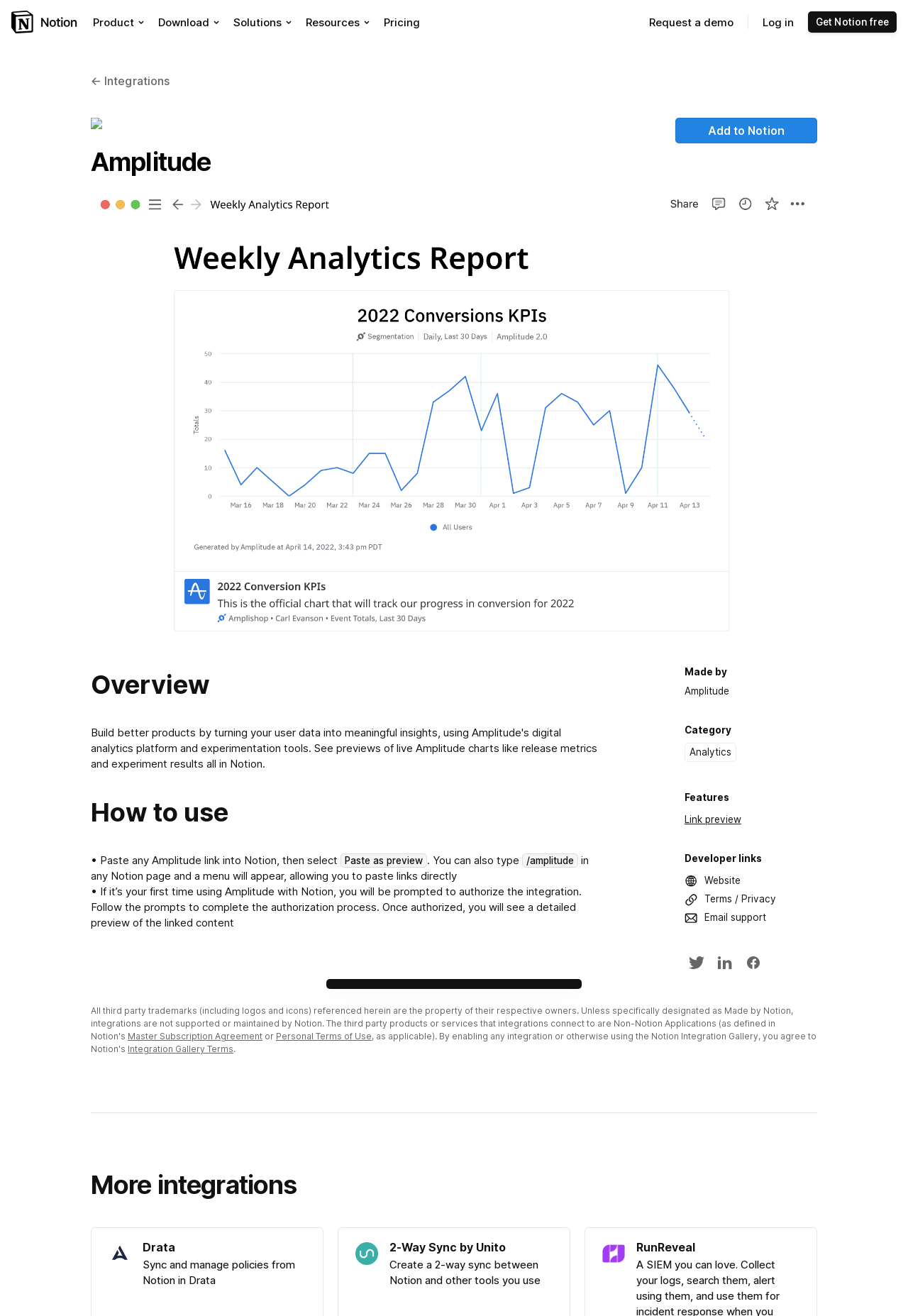Elaborate on the different components and information displayed on the webpage.

This webpage is about Amplitude integrations with Notion, a platform that connects various apps. The page has a navigation menu at the top, which includes links to "Product", "Download", "Solutions", "Resources", and "Pricing". On the top right, there is a "Request a demo" link and a login section.

Below the navigation menu, there is a header section with an "Integrations" link and an "Amplitude" heading, accompanied by an icon. To the right of the header, there is an "Add to Notion" link.

The main content of the page is divided into sections. The first section has an "Overview" heading, followed by a brief article. The next section has a "How to use" heading, which provides step-by-step instructions on how to use Amplitude with Notion. The instructions include pasting an Amplitude link into Notion and authorizing the integration.

Below the instructions, there are four description lists that provide information about the integration. The lists include details such as the developer, category, features, and links to the developer's website, terms, and privacy policy.

On the right side of the page, there are links to Amplitude's social media profiles, including Twitter, LinkedIn, and Facebook. At the bottom of the page, there are links to the Master Subscription Agreement, Personal Terms of Use, and Integration Gallery Terms.

Finally, there is a separator line, followed by a "More integrations" heading and three icons representing different integrations.